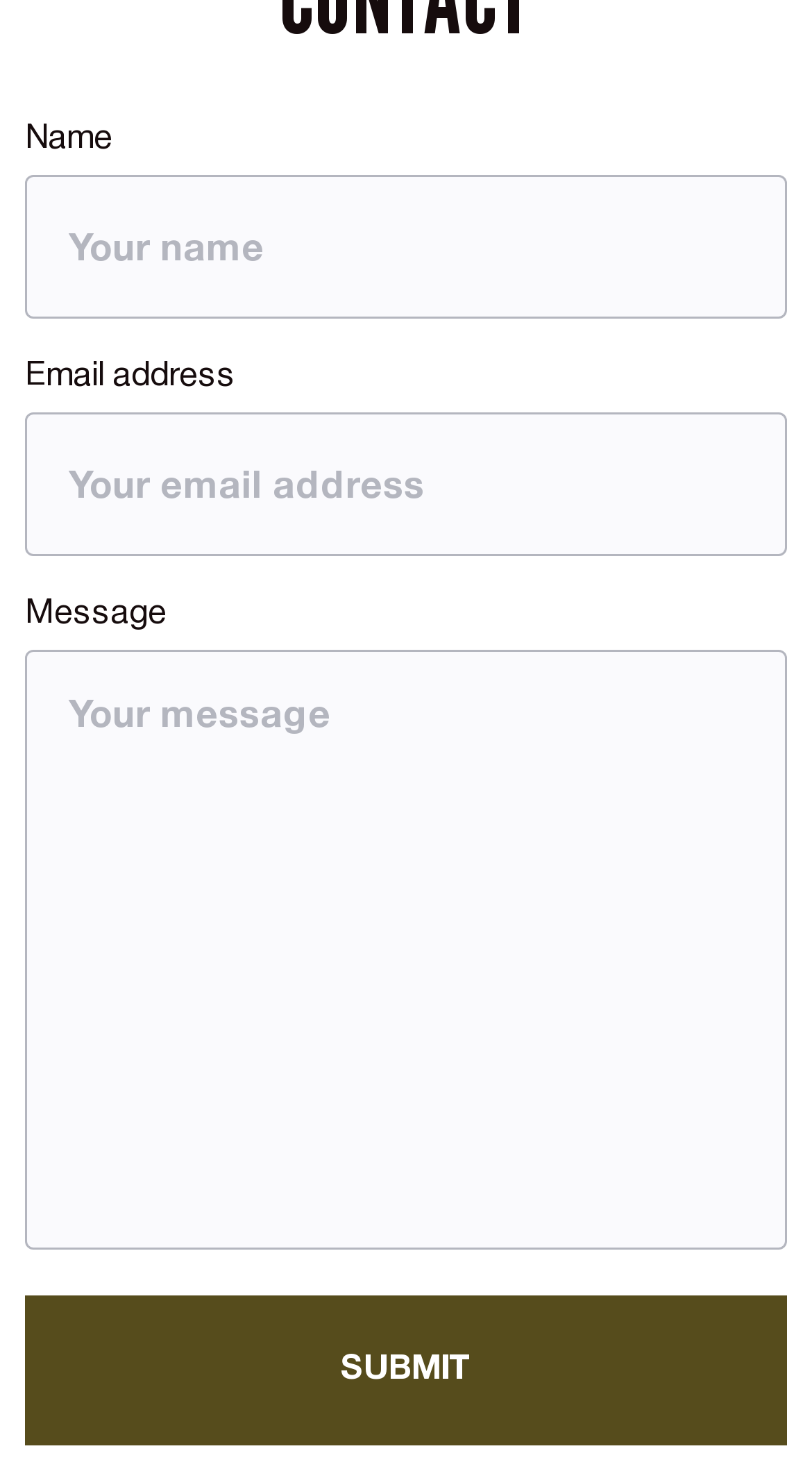Determine the bounding box for the UI element described here: "value="Submit"".

[0.031, 0.882, 0.969, 0.984]